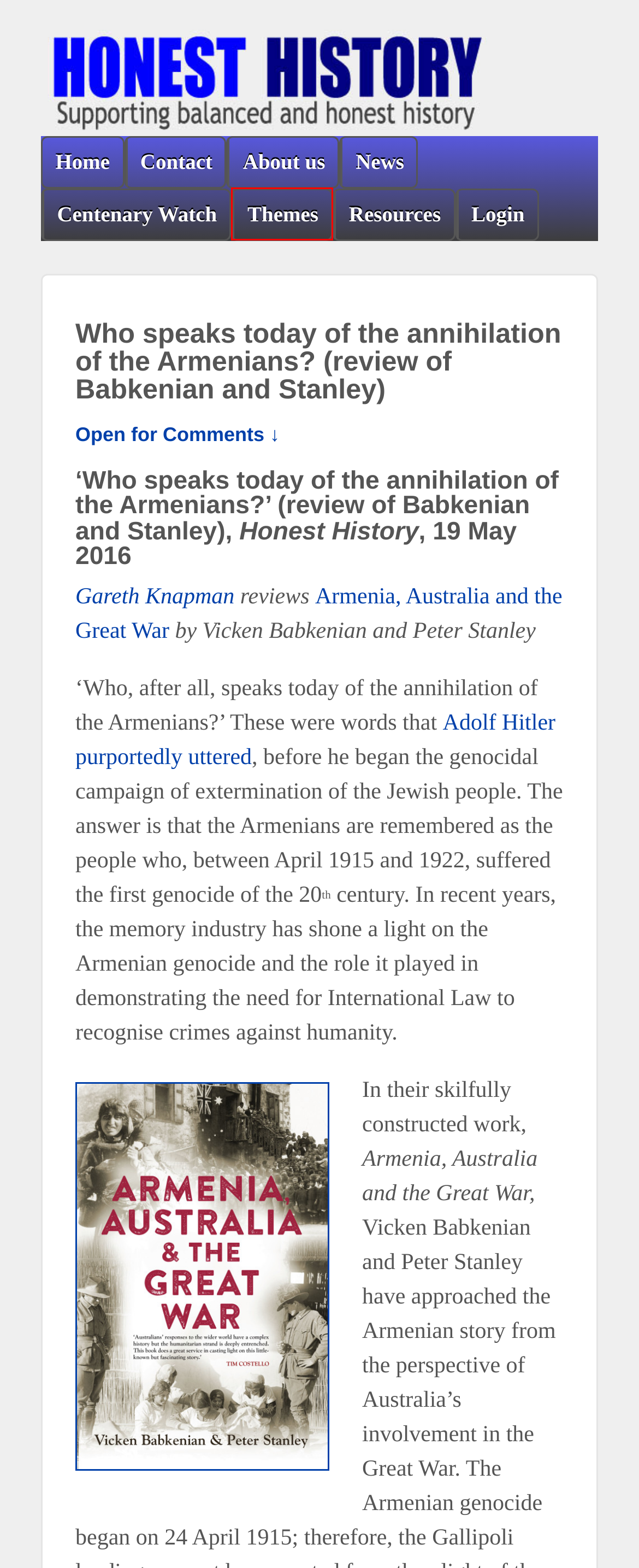You have a screenshot of a webpage with a red rectangle bounding box around an element. Identify the best matching webpage description for the new page that appears after clicking the element in the bounding box. The descriptions are:
A. Contact | HONEST  HISTORY
B. Login | HONEST  HISTORY
C. Reynolds, Henry: Unnecessary Wars | HONEST  HISTORY
D. Australia’s war history | HONEST  HISTORY
E. Centenary Watch | HONEST  HISTORY
F. Babkenian, Vicken & Peter Stanley: Armenia, Australia and the Great War | HONEST  HISTORY
G. Themes | HONEST  HISTORY
H. About us | HONEST  HISTORY

G